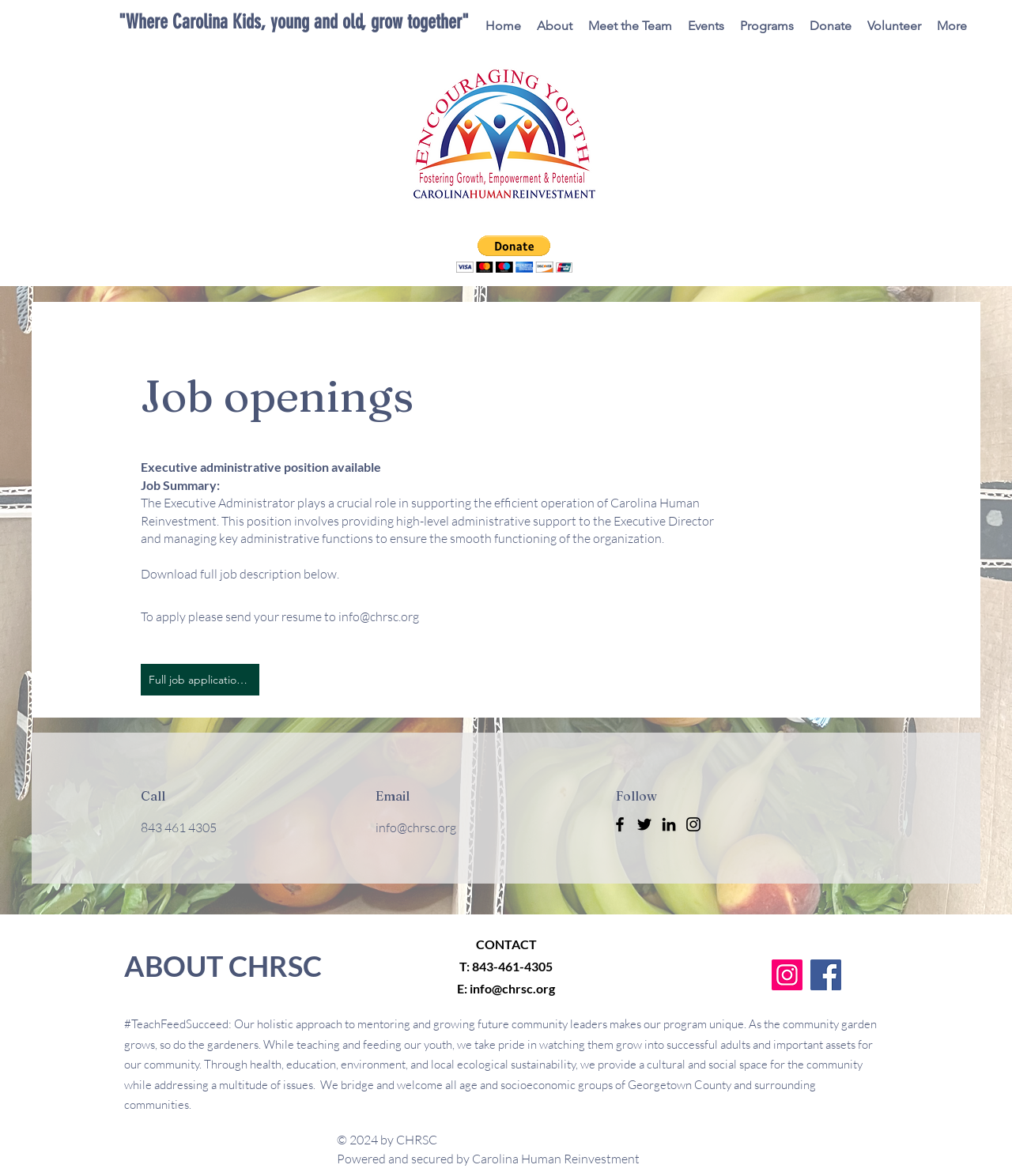What is the organization's name?
Relying on the image, give a concise answer in one word or a brief phrase.

Carolina Human Reinvestment